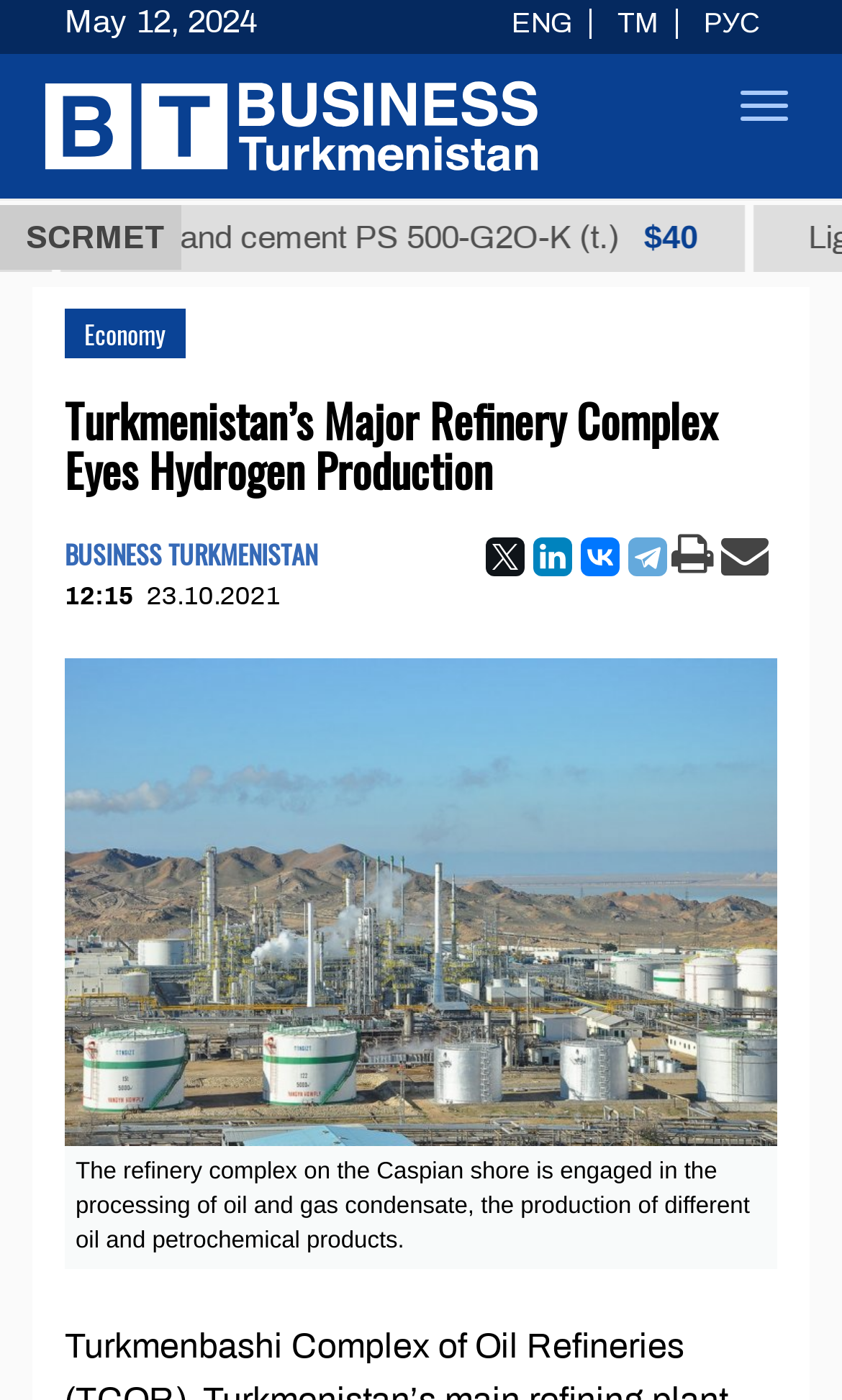Could you find the bounding box coordinates of the clickable area to complete this instruction: "Click the Facebook link"?

None